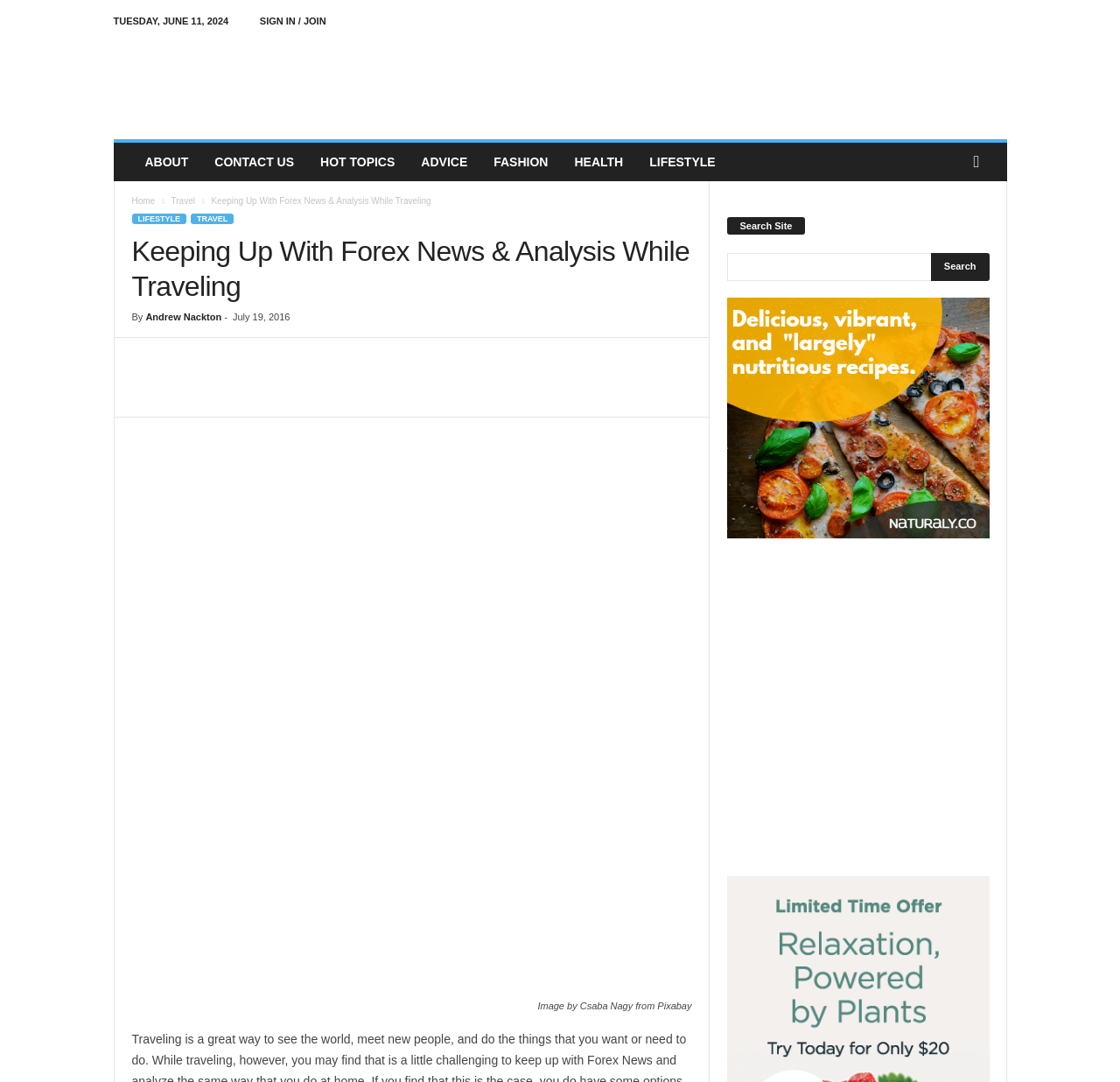What is the image below the article about?
From the image, provide a succinct answer in one word or a short phrase.

Forex Tutorial